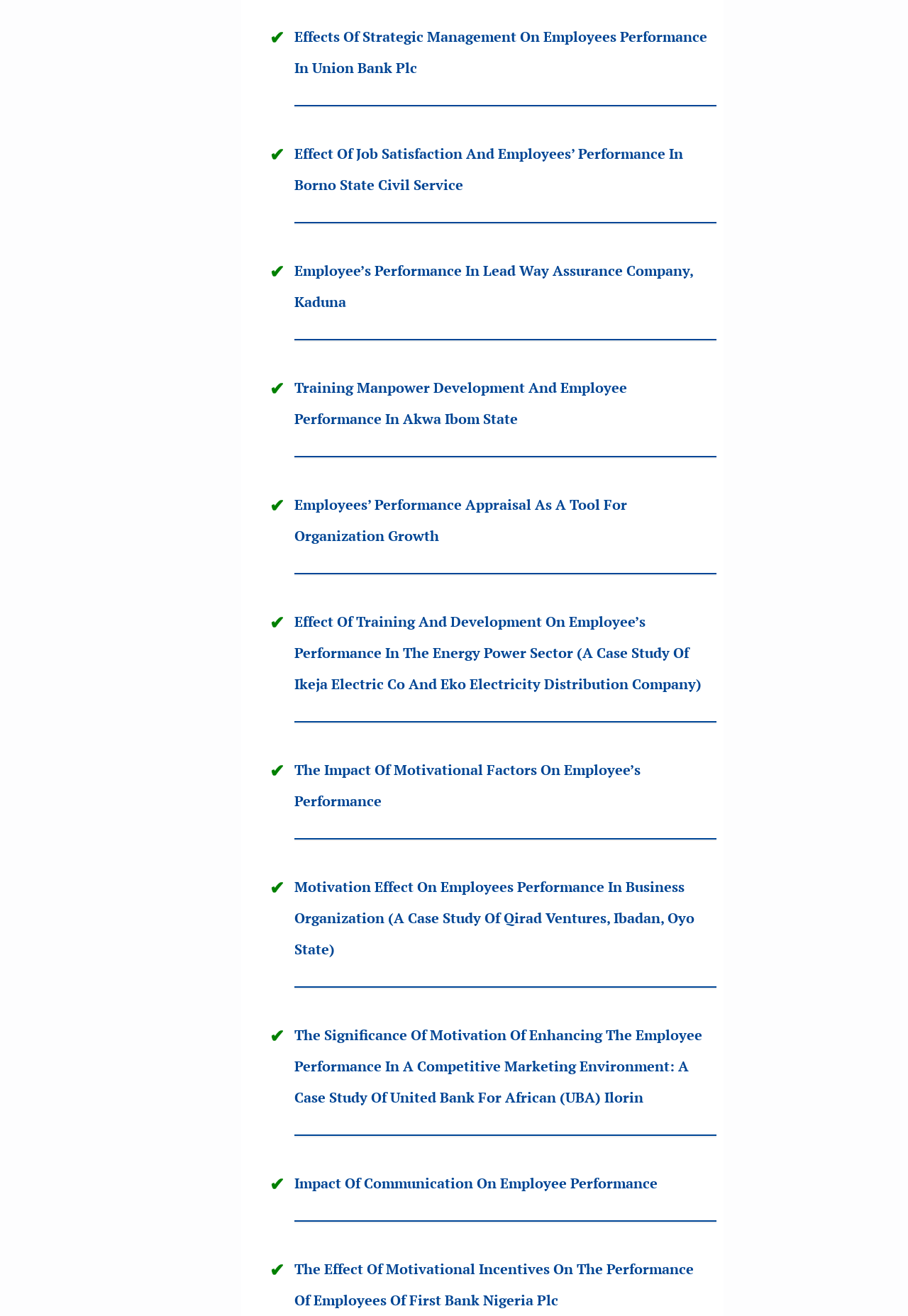Reply to the question with a single word or phrase:
What is the title of the first research paper?

Effects Of Strategic Management On Employees Performance In Union Bank Plc